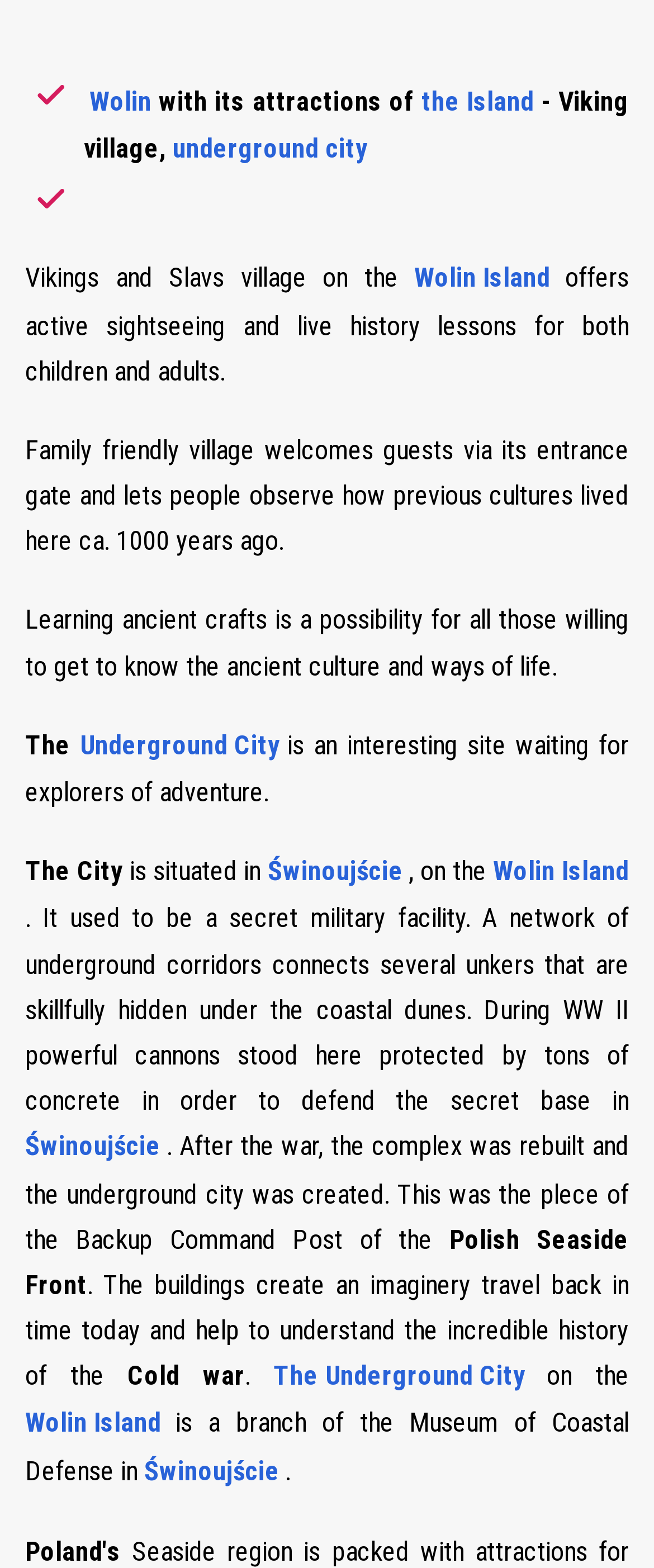Where is the Underground City located?
Look at the image and respond with a one-word or short-phrase answer.

Świnoujście